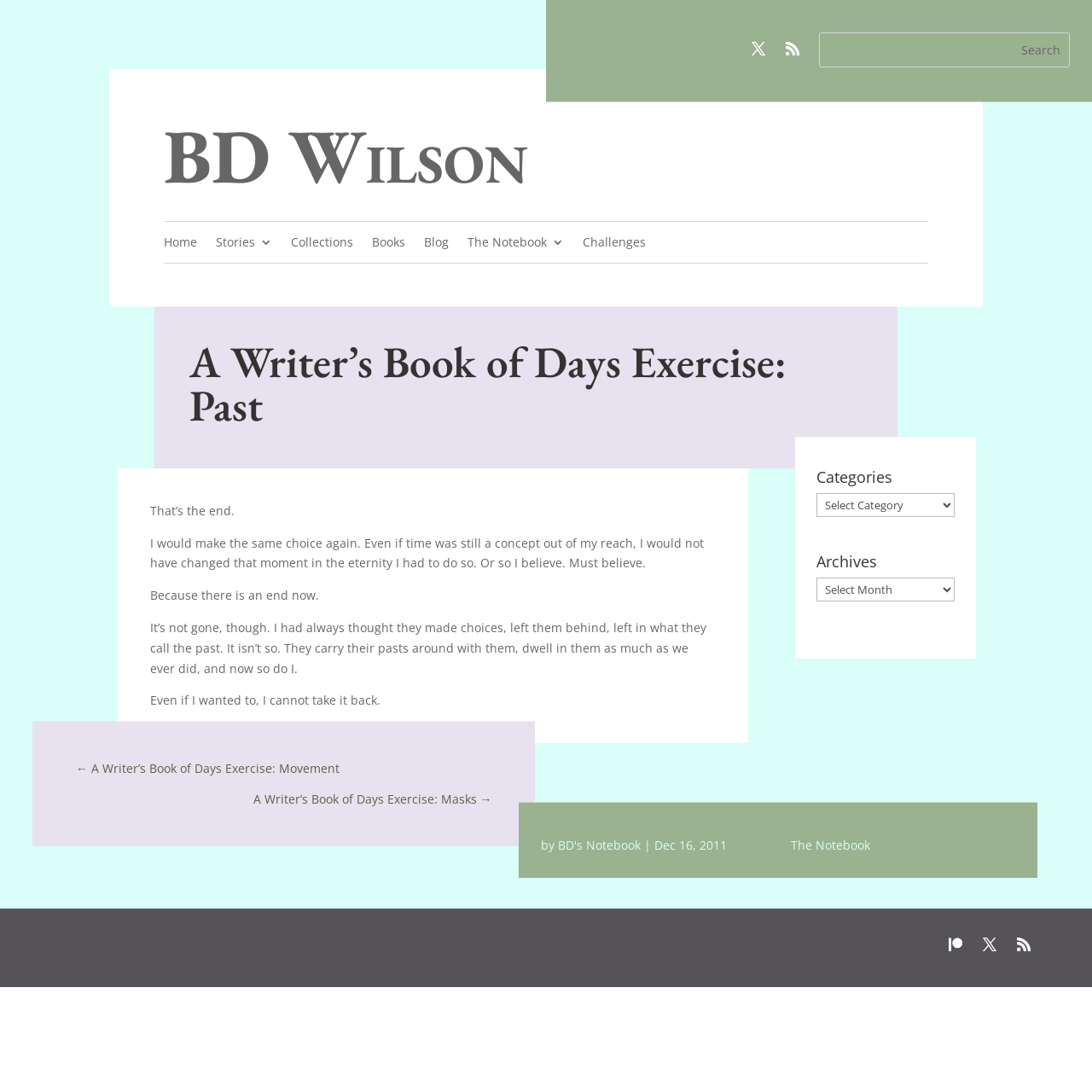Please determine the headline of the webpage and provide its content.

A Writer’s Book of Days Exercise: Past